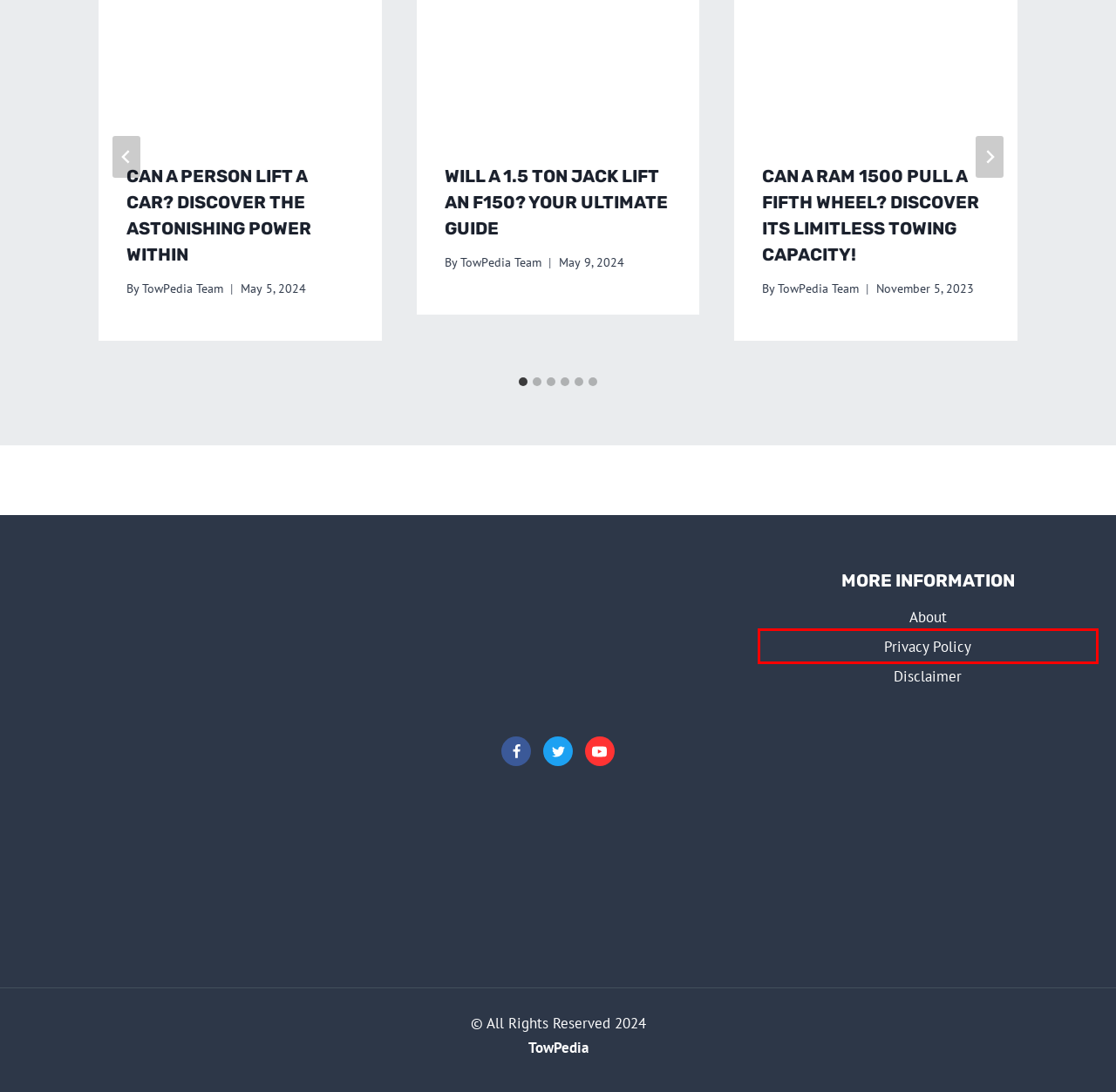Examine the screenshot of the webpage, which includes a red bounding box around an element. Choose the best matching webpage description for the page that will be displayed after clicking the element inside the red bounding box. Here are the candidates:
A. TowPedia - One-Stop Solution for Towing Accessories
B. Contact Us - TowPedia
C. How Long Does Synthetic Winch Line Last? Discover the Power of Durability! - TowPedia
D. TowPedia - Blog
E. Disclaimer - TowPedia
F. Can a Ram 1500 Pull a Fifth Wheel? Discover Its Limitless Towing Capacity! - TowPedia
G. Privacy Policy - TowPedia
H. Will a 1.5 Ton Jack Lift an F150? Your Ultimate Guide - TowPedia

G